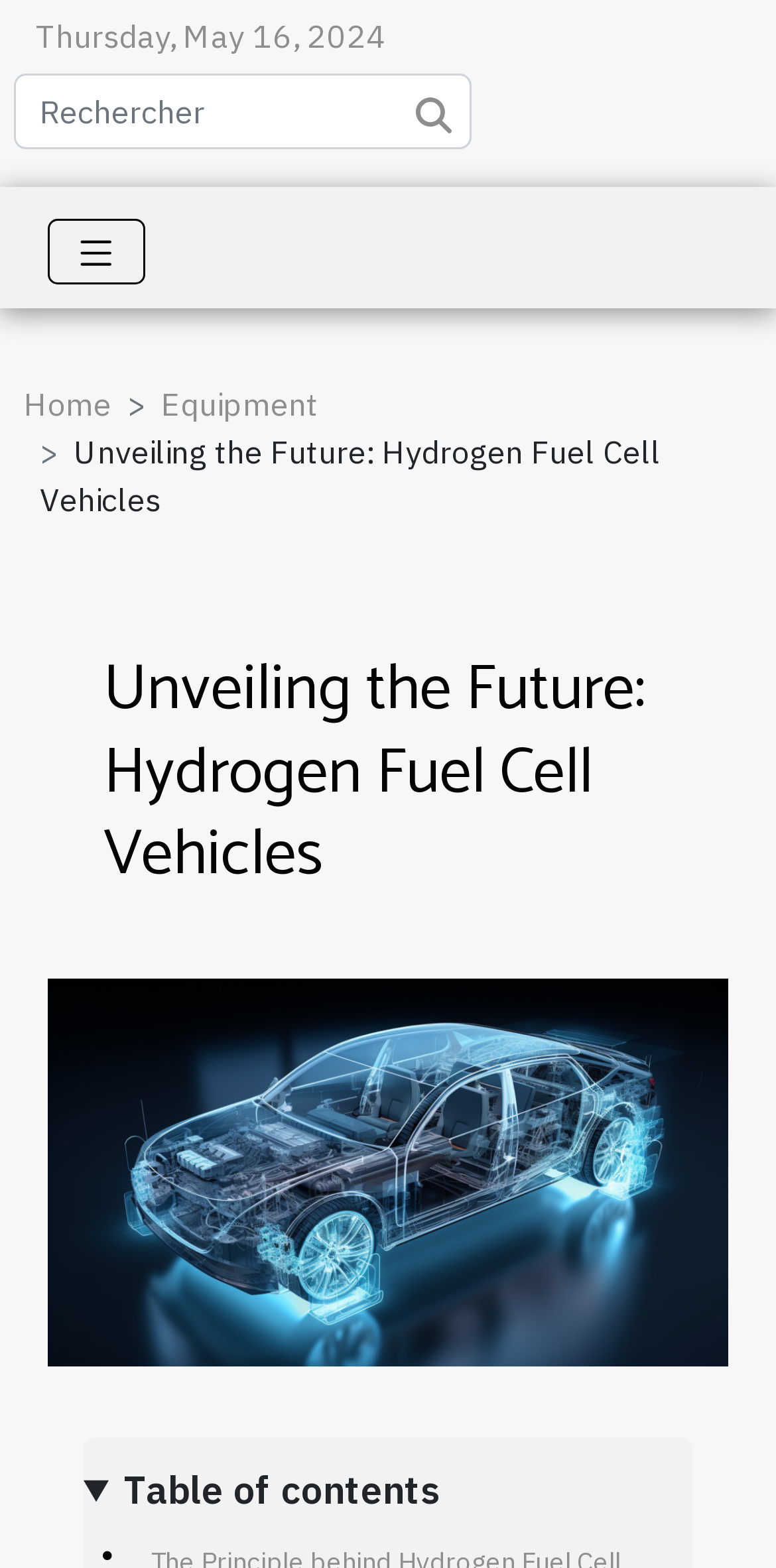Calculate the bounding box coordinates of the UI element given the description: "Equipment".

[0.208, 0.245, 0.41, 0.27]